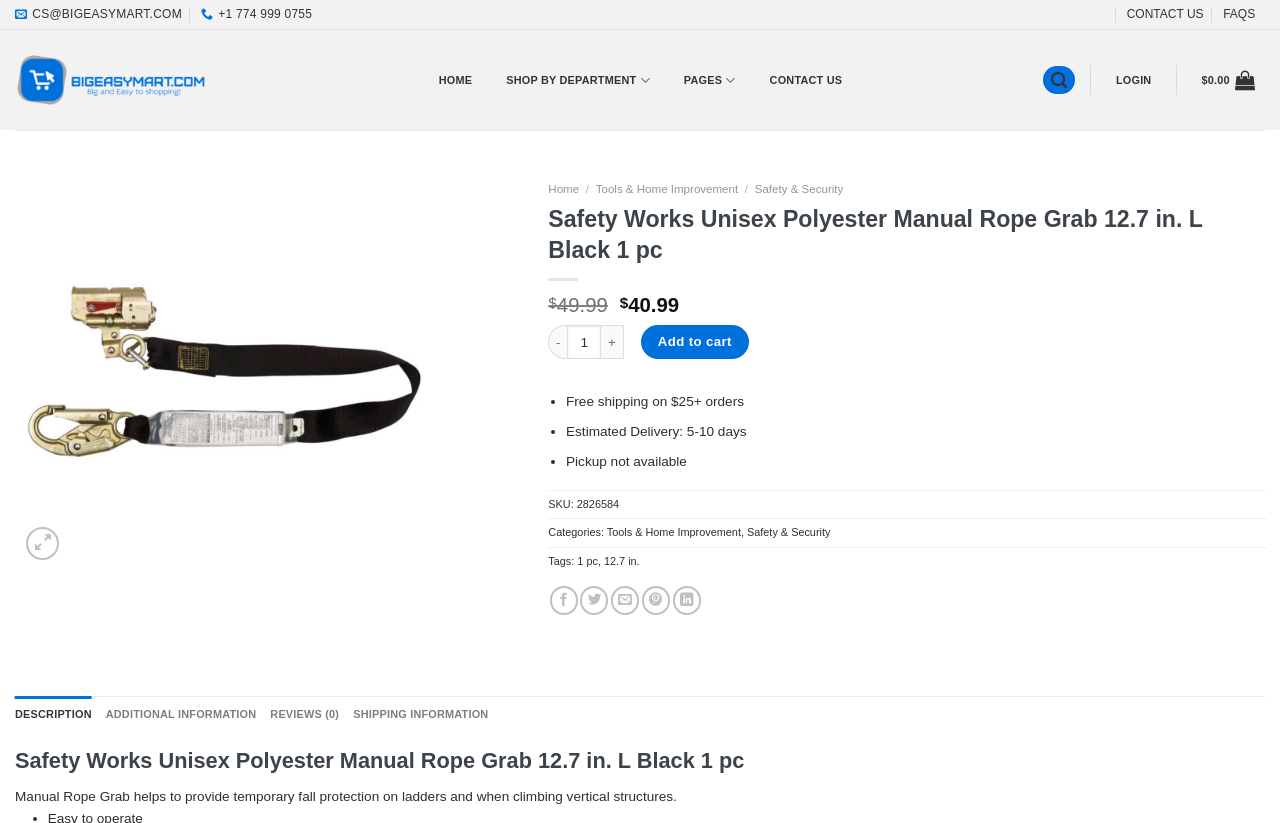Please give the bounding box coordinates of the area that should be clicked to fulfill the following instruction: "Search for products". The coordinates should be in the format of four float numbers from 0 to 1, i.e., [left, top, right, bottom].

[0.815, 0.08, 0.84, 0.115]